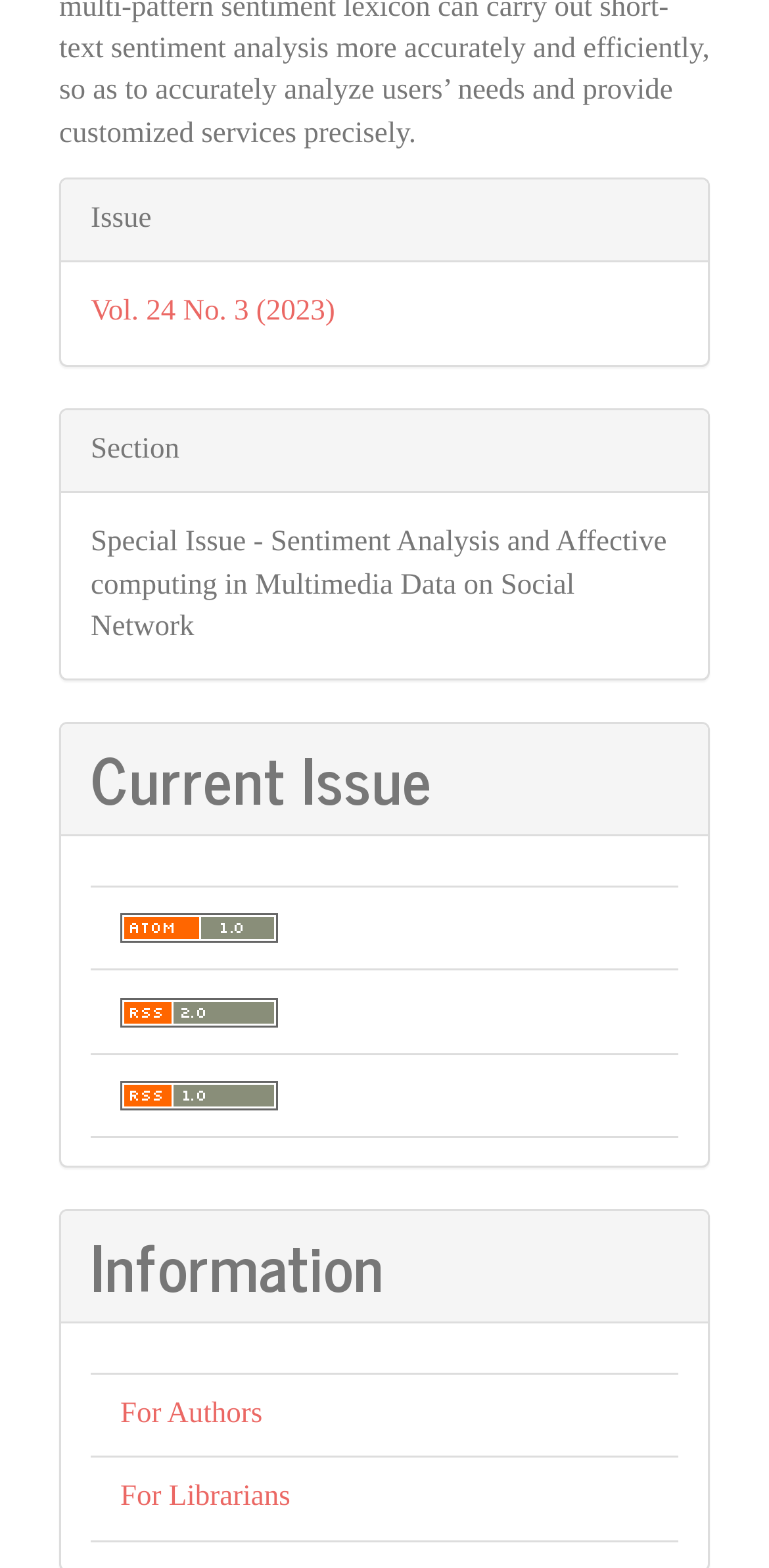What type of logos are available for subscription?
Refer to the image and respond with a one-word or short-phrase answer.

Atom, RSS1, RSS2